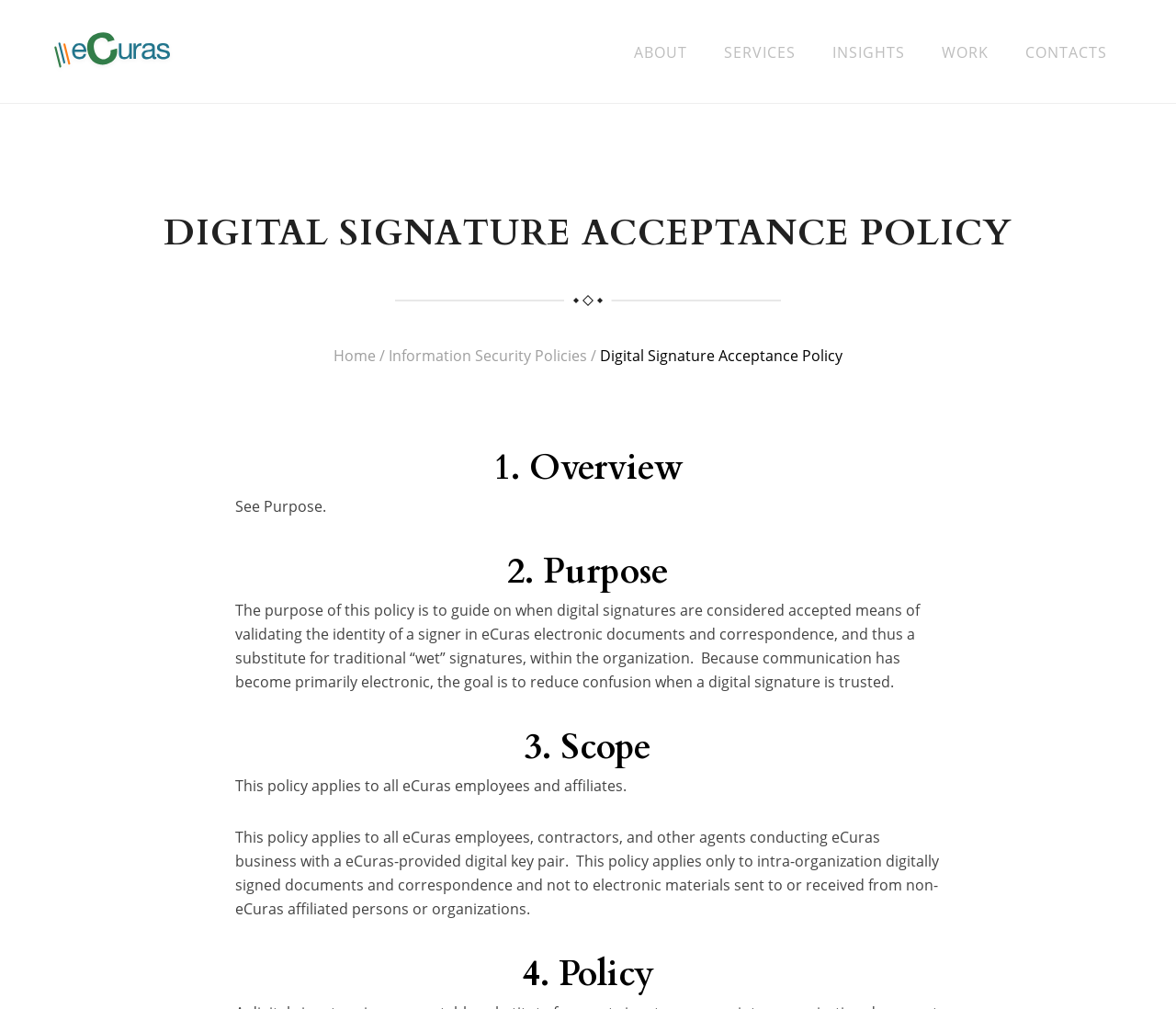Find the bounding box coordinates of the clickable element required to execute the following instruction: "Read 1. Overview". Provide the coordinates as four float numbers between 0 and 1, i.e., [left, top, right, bottom].

[0.122, 0.438, 0.878, 0.49]